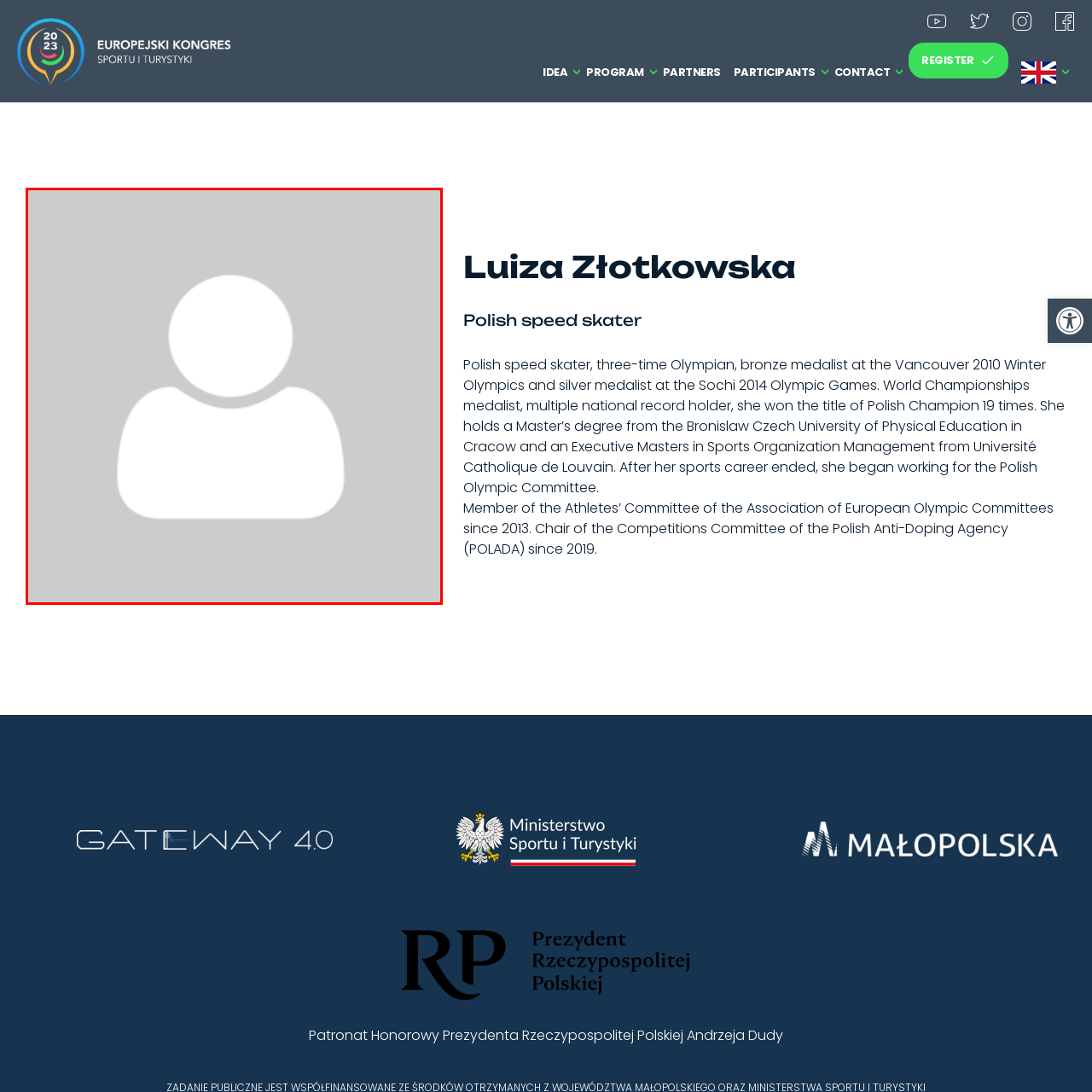In which year did Luiza Złotkowska earn a bronze medal at the Winter Olympics?
Please examine the image within the red bounding box and provide your answer using just one word or phrase.

2010